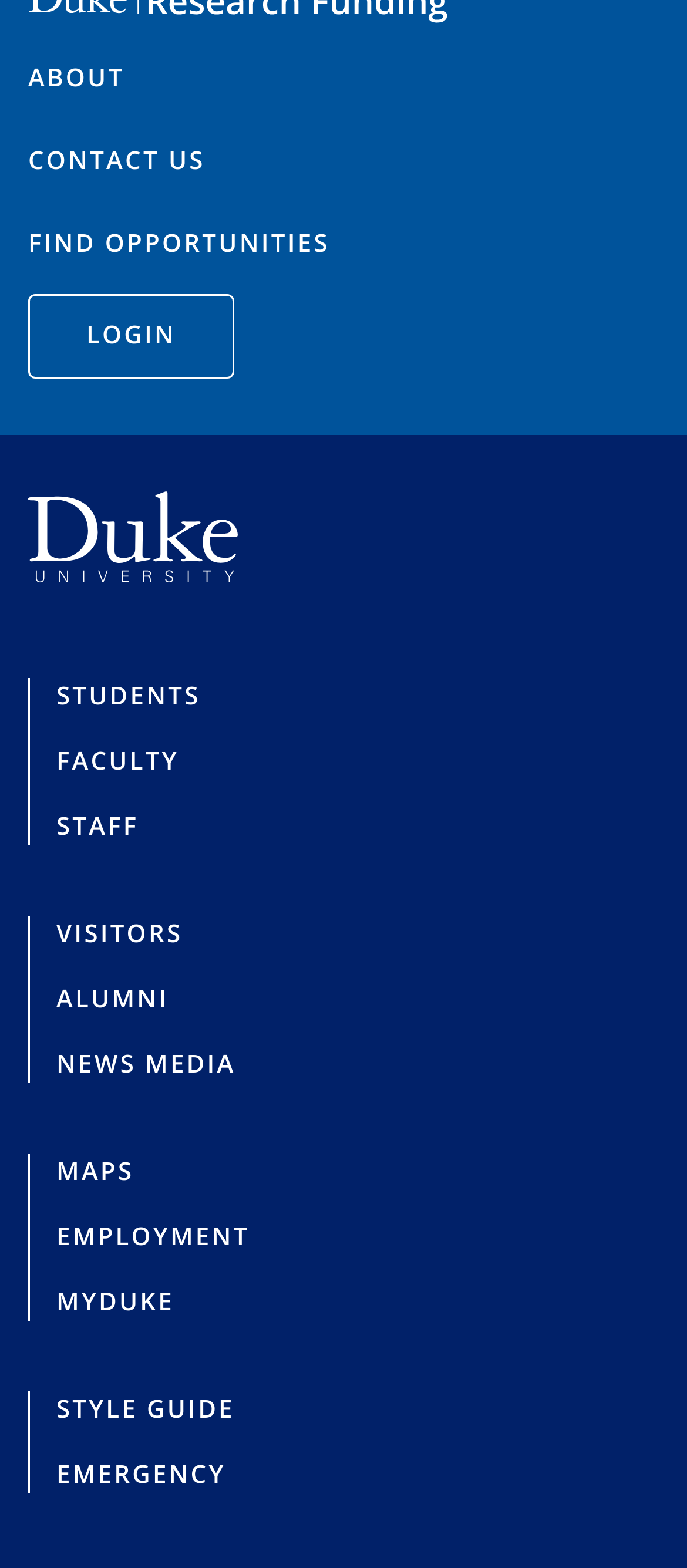Determine the bounding box coordinates for the HTML element mentioned in the following description: "Menu". The coordinates should be a list of four floats ranging from 0 to 1, represented as [left, top, right, bottom].

None